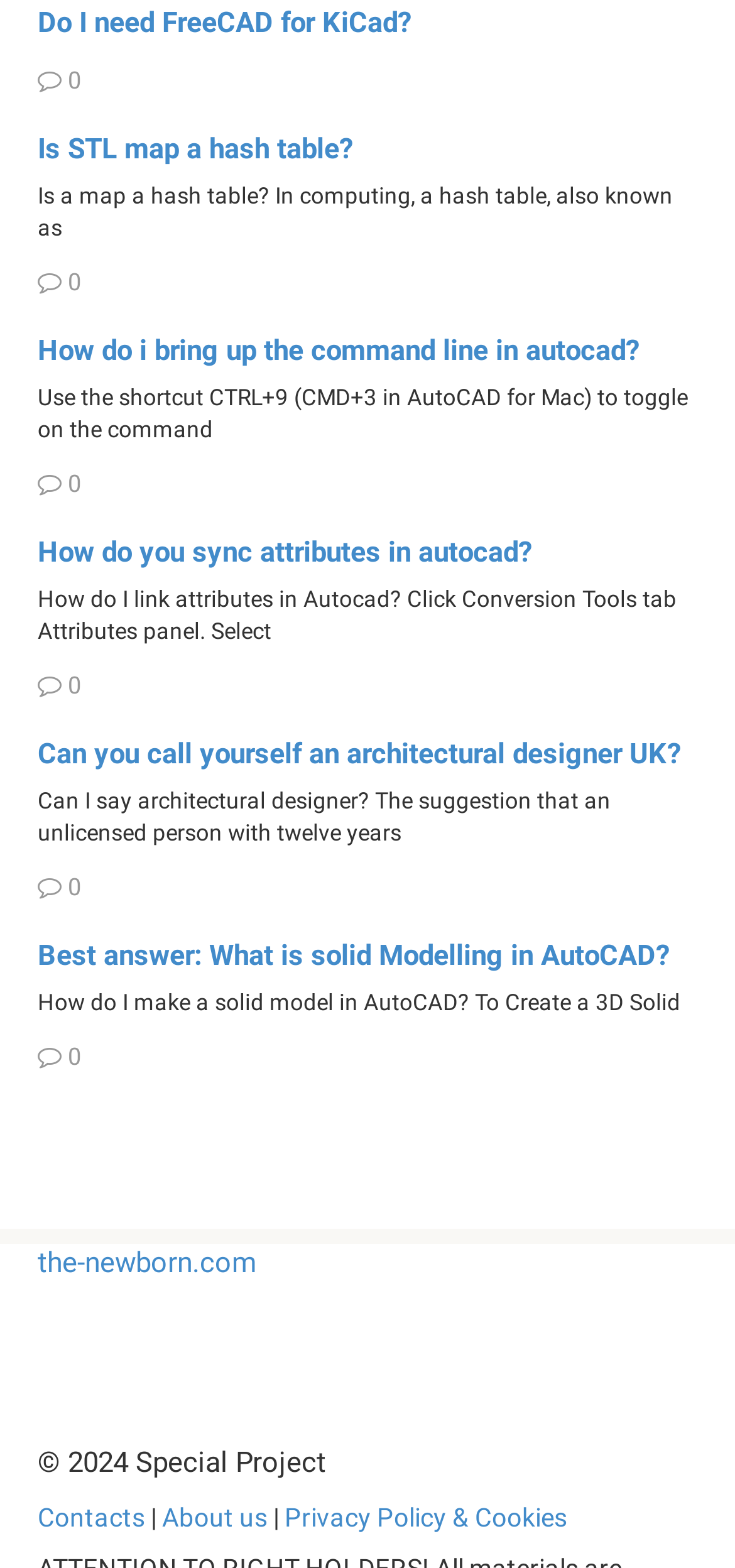Please provide the bounding box coordinate of the region that matches the element description: About us. Coordinates should be in the format (top-left x, top-left y, bottom-right x, bottom-right y) and all values should be between 0 and 1.

[0.221, 0.957, 0.364, 0.977]